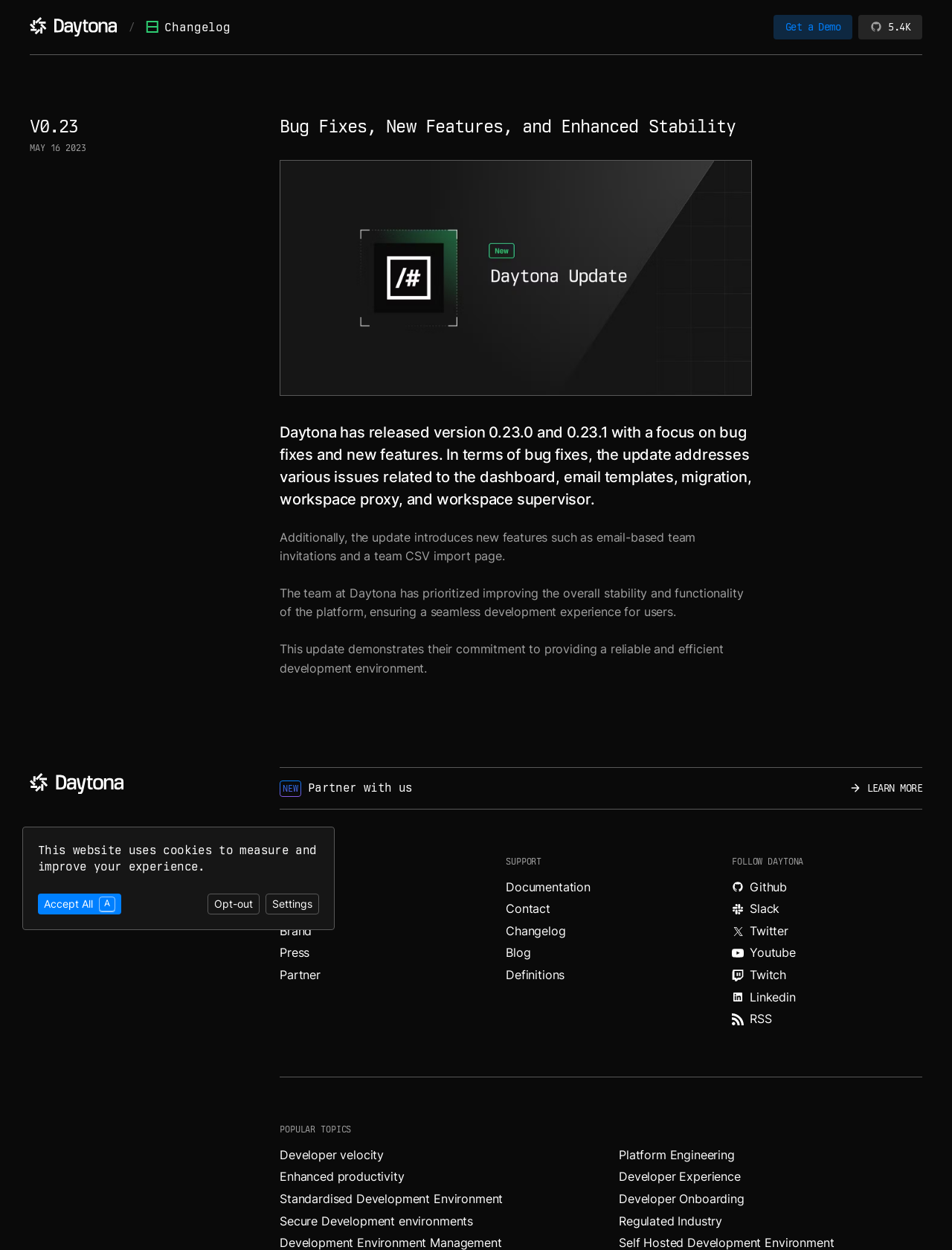Identify the bounding box for the UI element that is described as follows: "Changelog".

[0.153, 0.016, 0.242, 0.027]